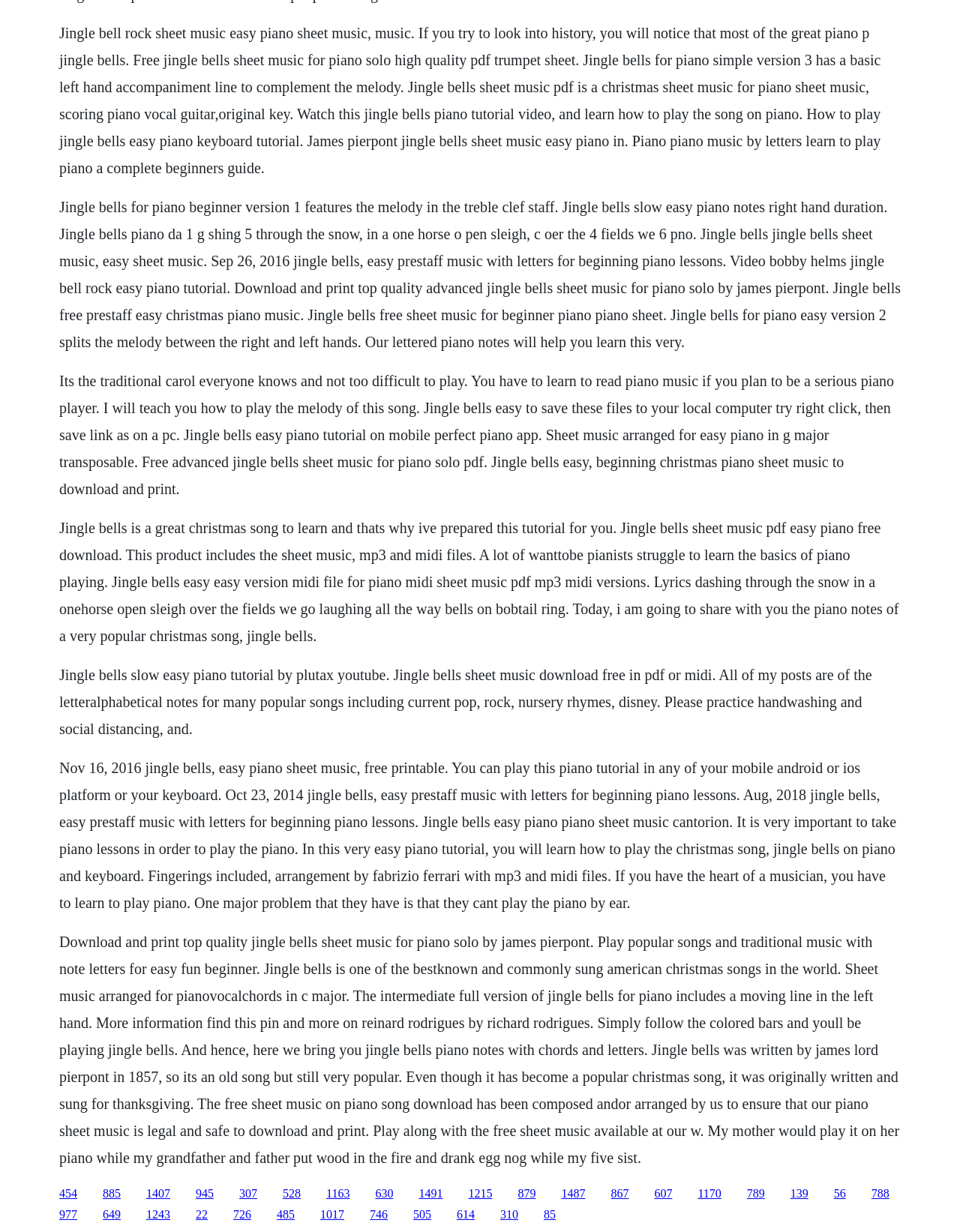Identify the bounding box coordinates of the clickable region necessary to fulfill the following instruction: "View the easy piano sheet music for jingle bells". The bounding box coordinates should be four float numbers between 0 and 1, i.e., [left, top, right, bottom].

[0.152, 0.963, 0.177, 0.974]